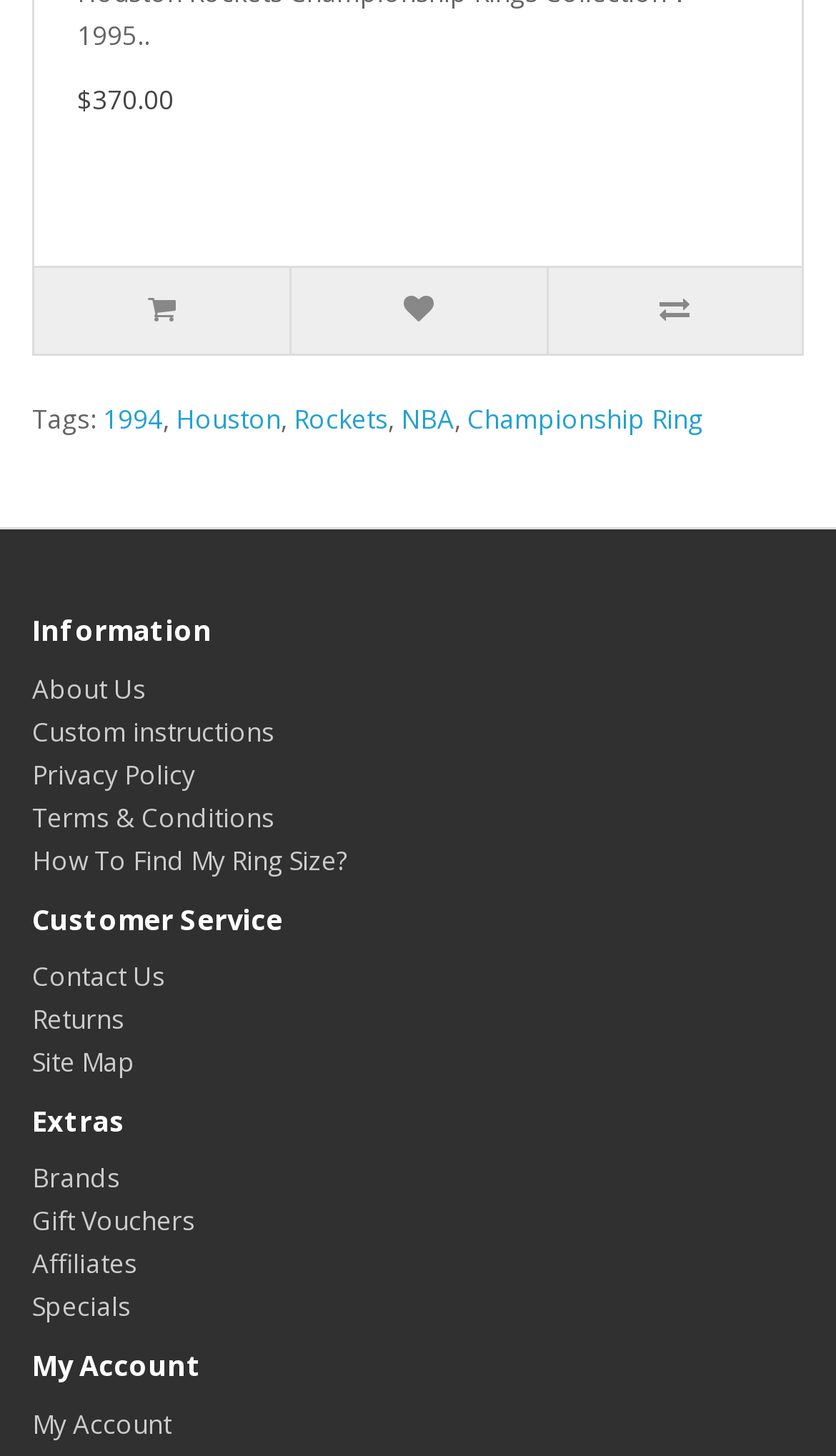Please answer the following question as detailed as possible based on the image: 
What is the section title above the 'About Us' link?

The section title above the 'About Us' link is 'Information', which is a heading element located above the links 'About Us', 'Custom instructions', 'Privacy Policy', and others.